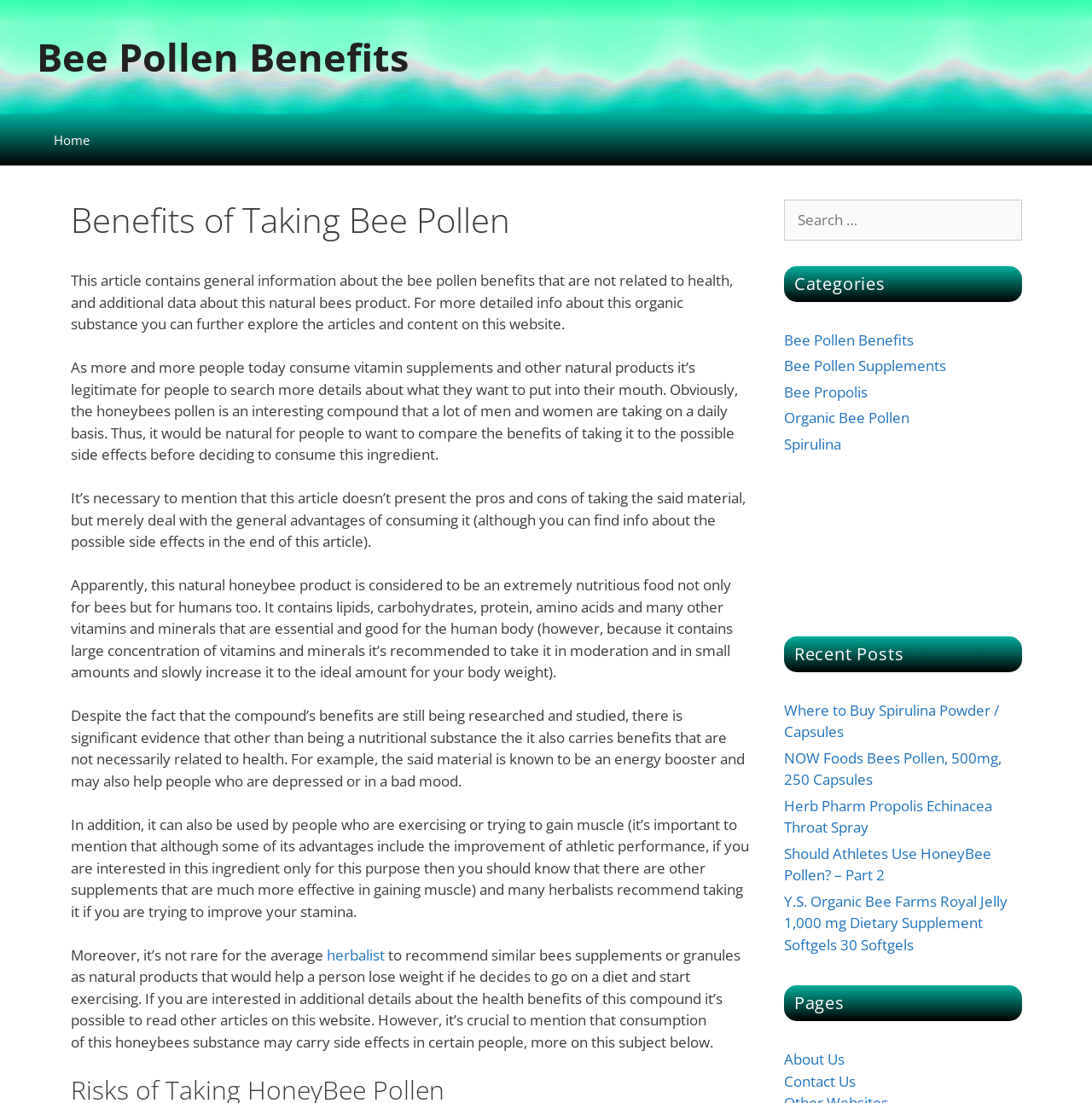Locate the bounding box coordinates of the element that should be clicked to execute the following instruction: "Click on the 'Bee Pollen Benefits' link".

[0.033, 0.028, 0.374, 0.075]